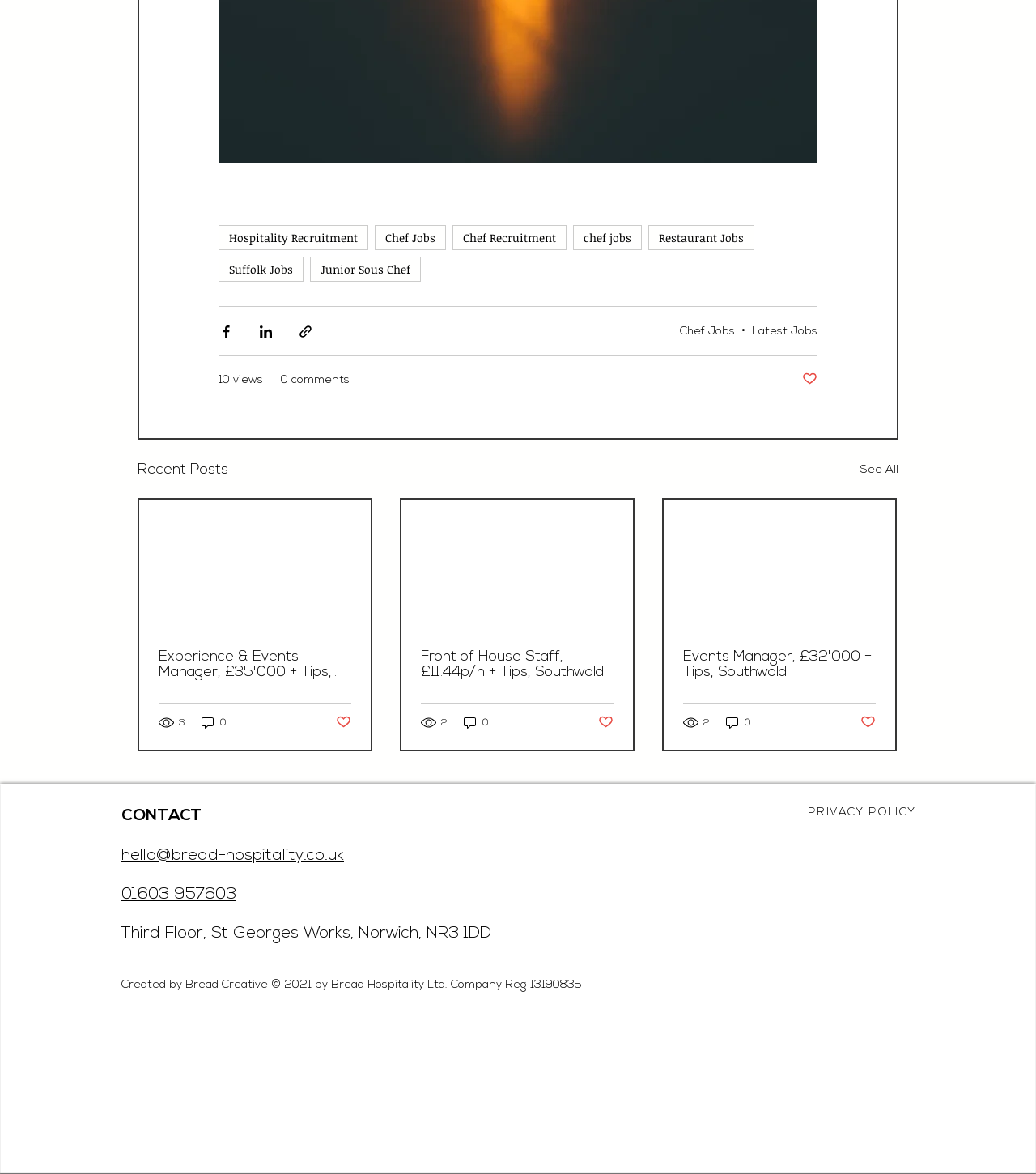How many job posts are displayed?
Identify the answer in the screenshot and reply with a single word or phrase.

3